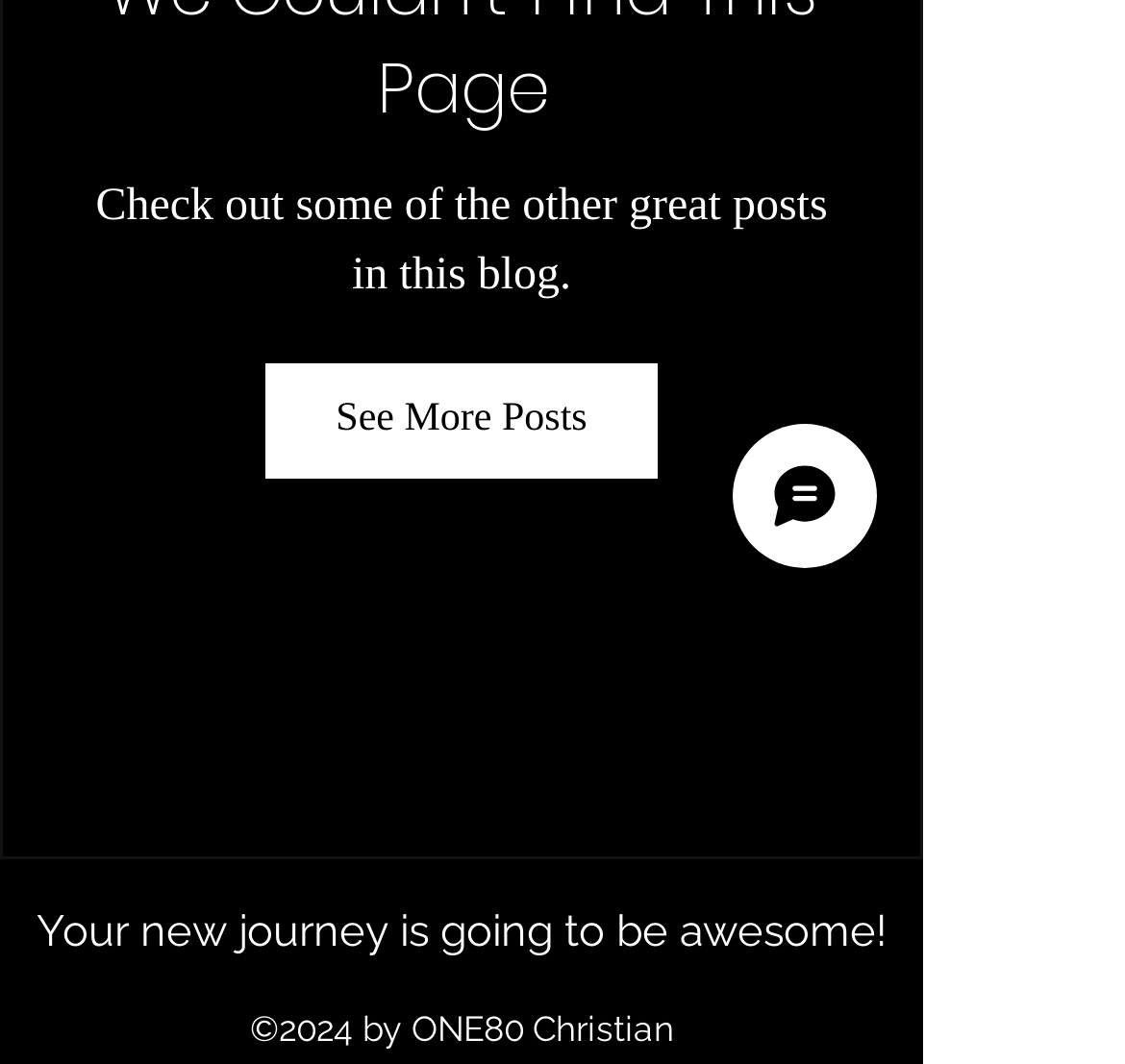Determine the bounding box of the UI element mentioned here: "See More Posts". The coordinates must be in the format [left, top, right, bottom] with values ranging from 0 to 1.

[0.237, 0.341, 0.583, 0.45]